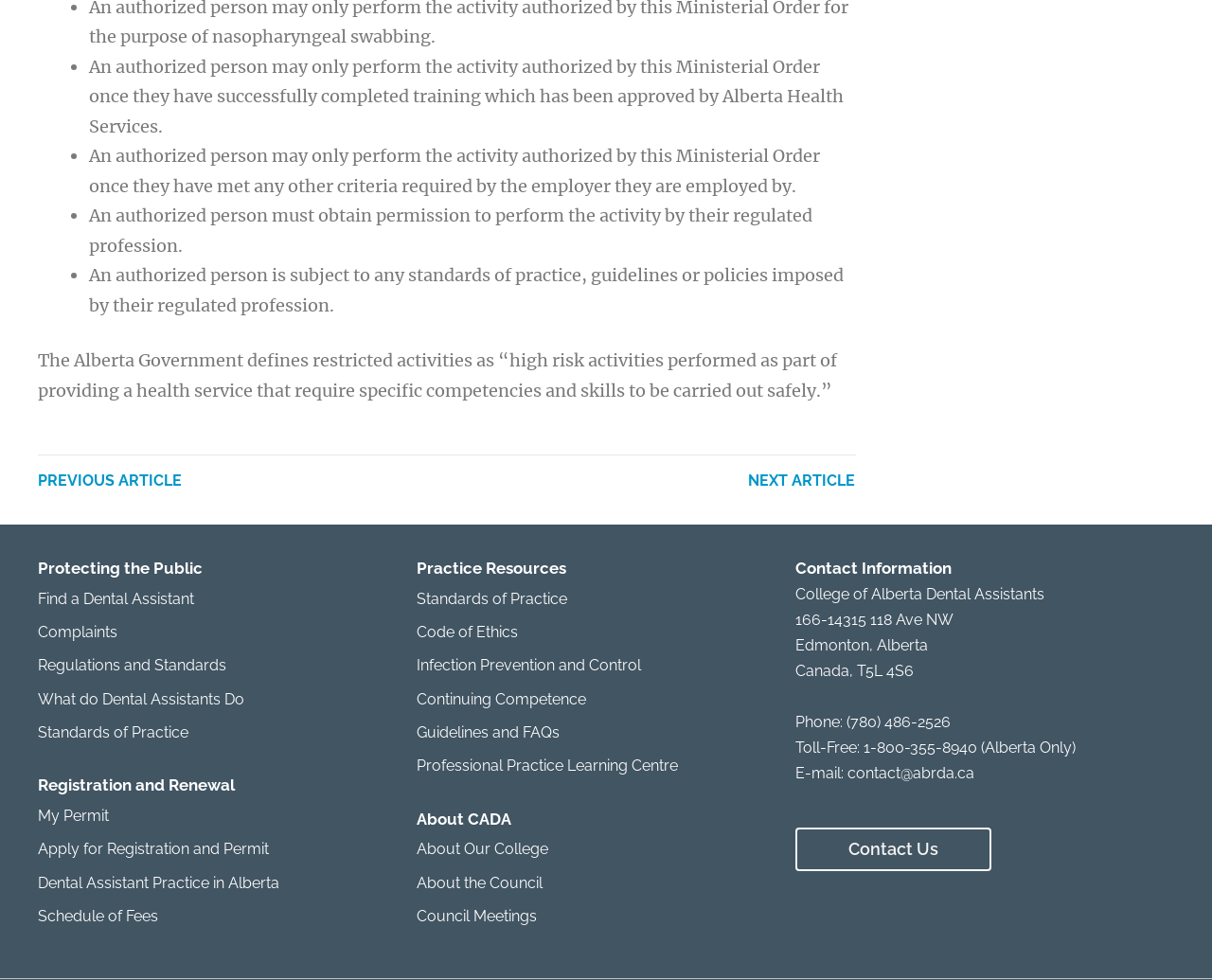Consider the image and give a detailed and elaborate answer to the question: 
What is the phone number of the College of Alberta Dental Assistants?

The phone number of the College of Alberta Dental Assistants is provided in the link element with ID 358, which is '(780) 486-2526'. This information is listed under the 'Contact Information' heading.